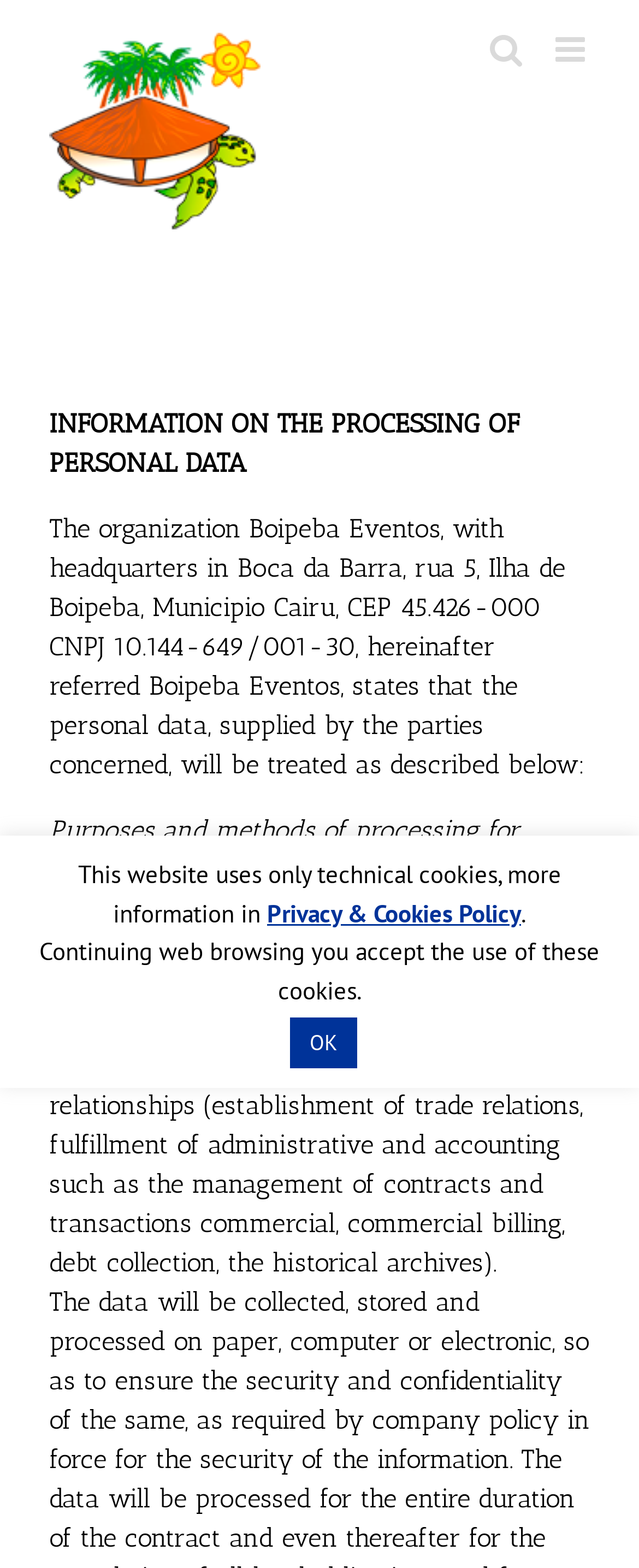Based on the provided description, "aria-label="Toggle ricerca mobile"", find the bounding box of the corresponding UI element in the screenshot.

[0.767, 0.021, 0.818, 0.043]